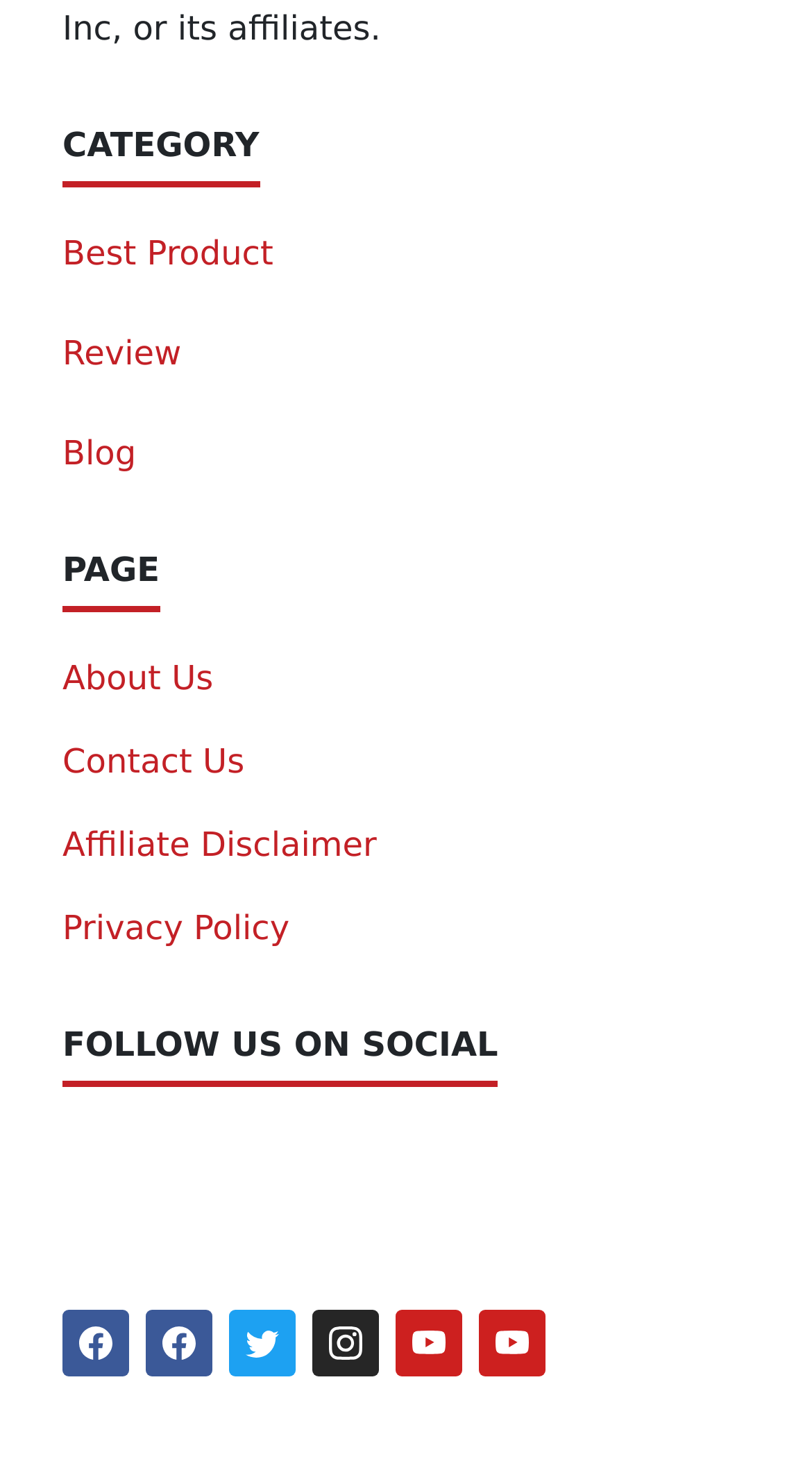Locate the bounding box coordinates of the clickable part needed for the task: "Visit About Us page".

[0.077, 0.443, 0.263, 0.47]